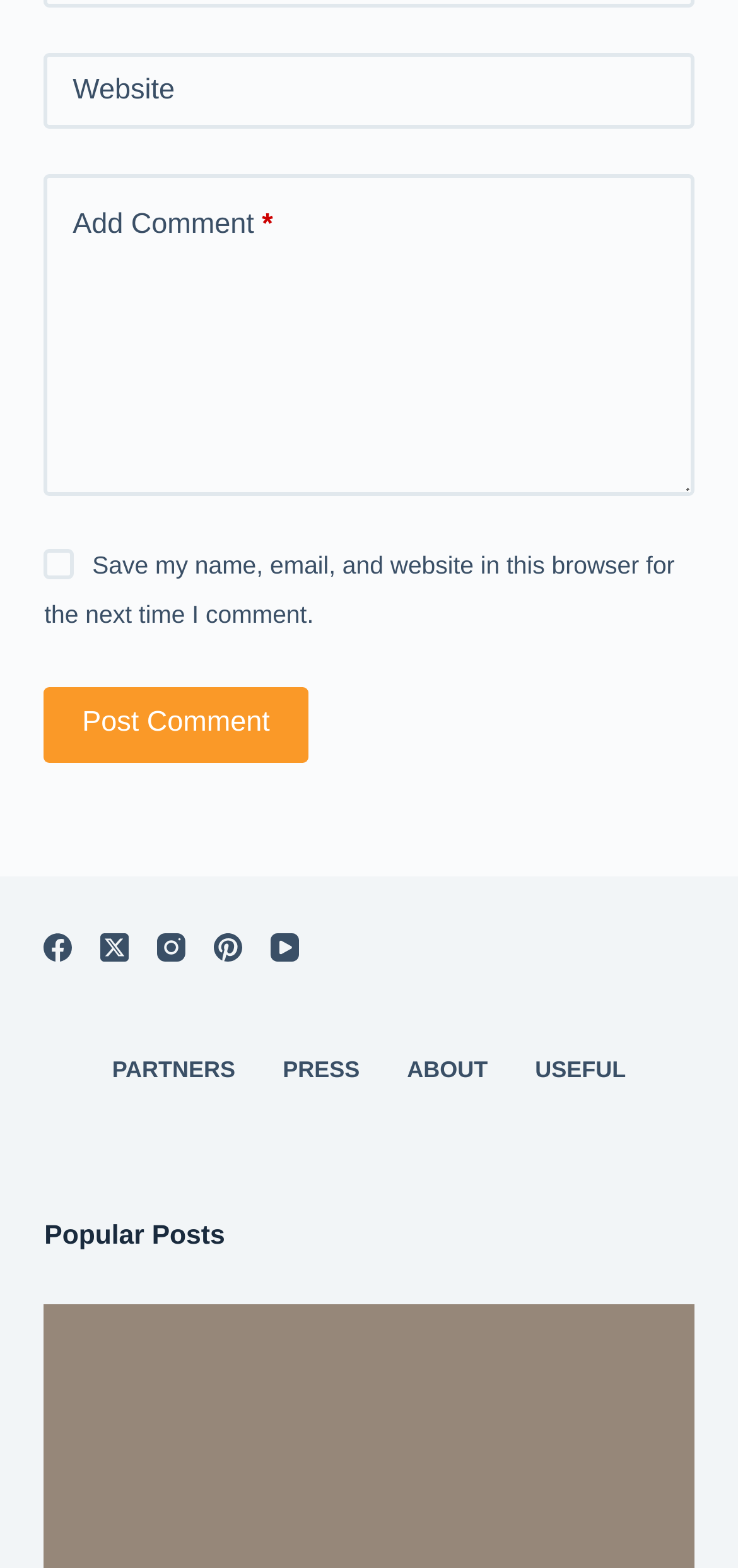Using the information in the image, could you please answer the following question in detail:
Is the 'Save my name, email, and website' checkbox checked by default?

I examined the checkbox element and found that its 'checked' property is set to 'false', indicating that it is not checked by default.